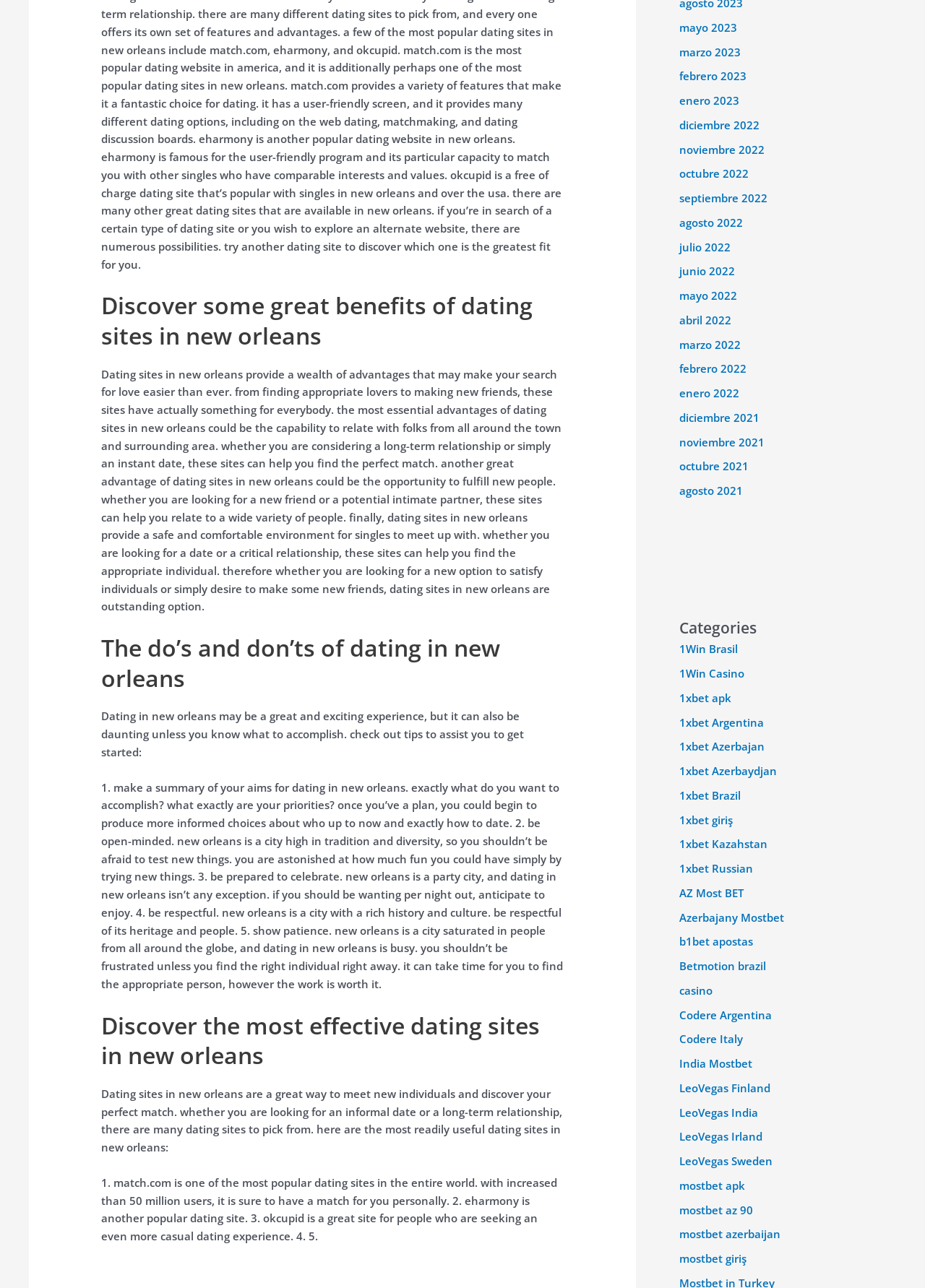What is the name of the first dating site mentioned?
Look at the image and answer the question using a single word or phrase.

Match.com